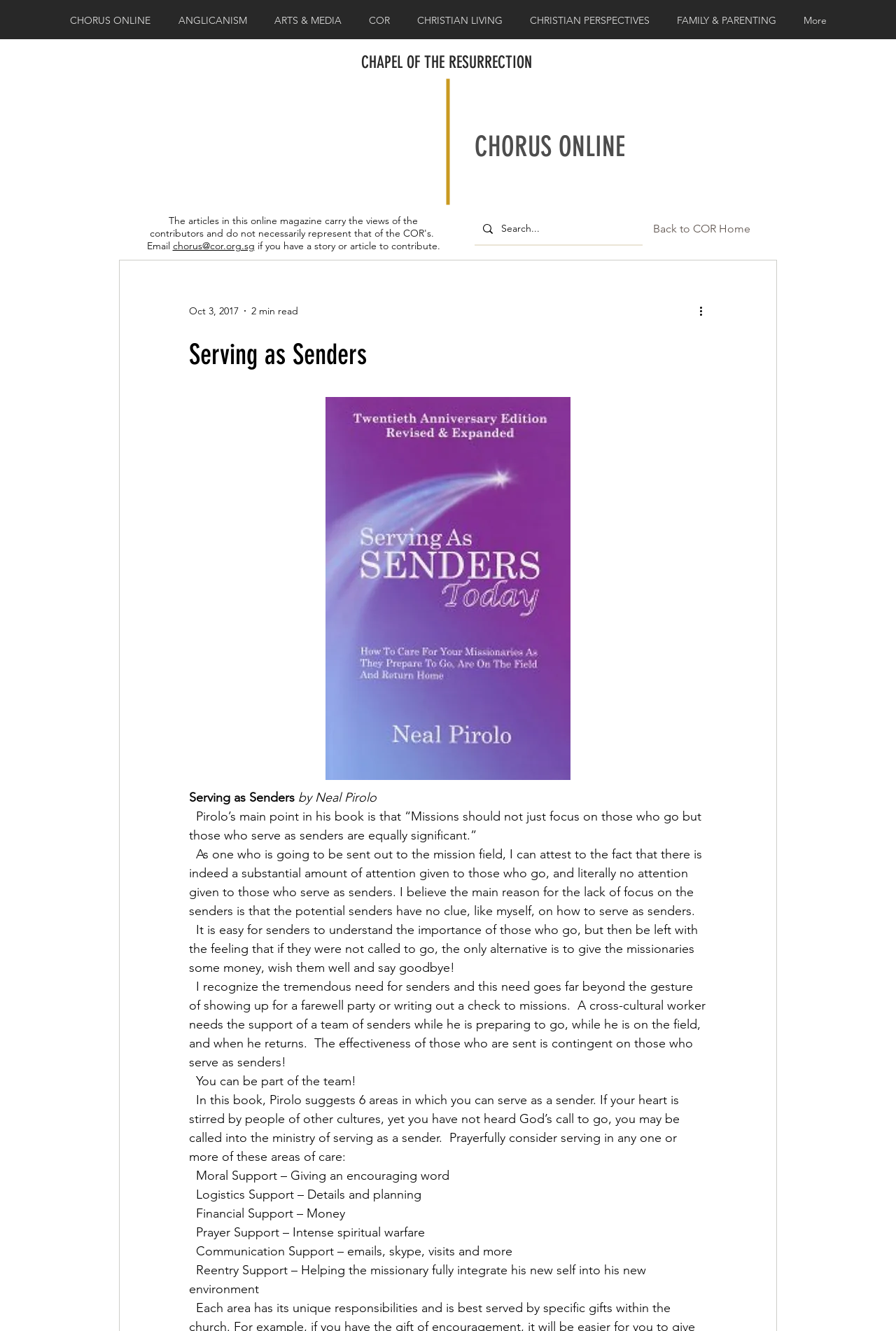What is the main point of Neal Pirolo's book?
Provide a detailed and well-explained answer to the question.

According to the webpage, Pirolo's main point in his book is that 'Missions should not just focus on those who go but those who serve as senders are equally significant.' This suggests that the book emphasizes the importance of senders in missions.